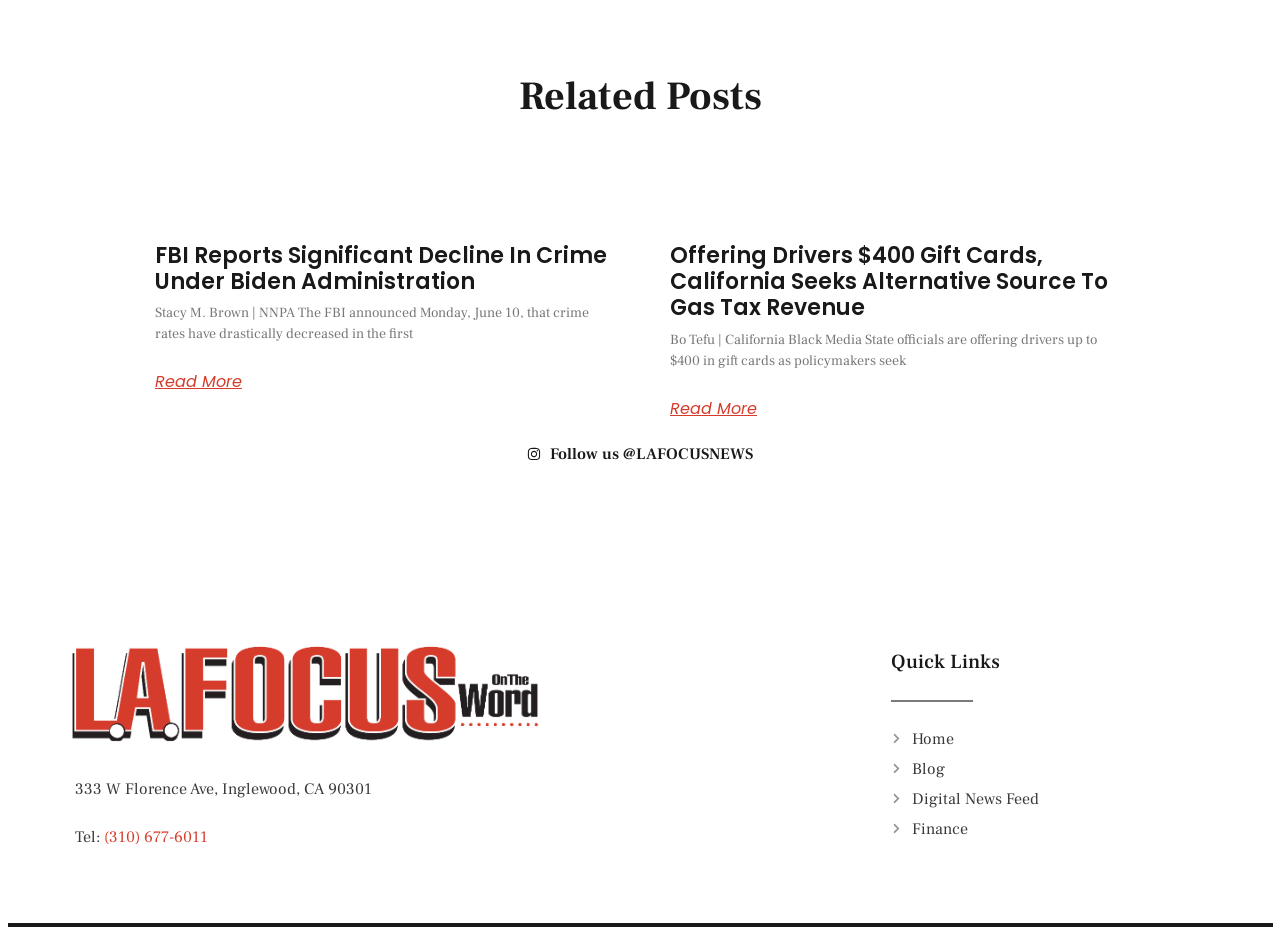Determine the bounding box coordinates for the clickable element required to fulfill the instruction: "Read more about FBI Reports Significant Decline in Crime Under Biden Administration". Provide the coordinates as four float numbers between 0 and 1, i.e., [left, top, right, bottom].

[0.121, 0.404, 0.189, 0.421]